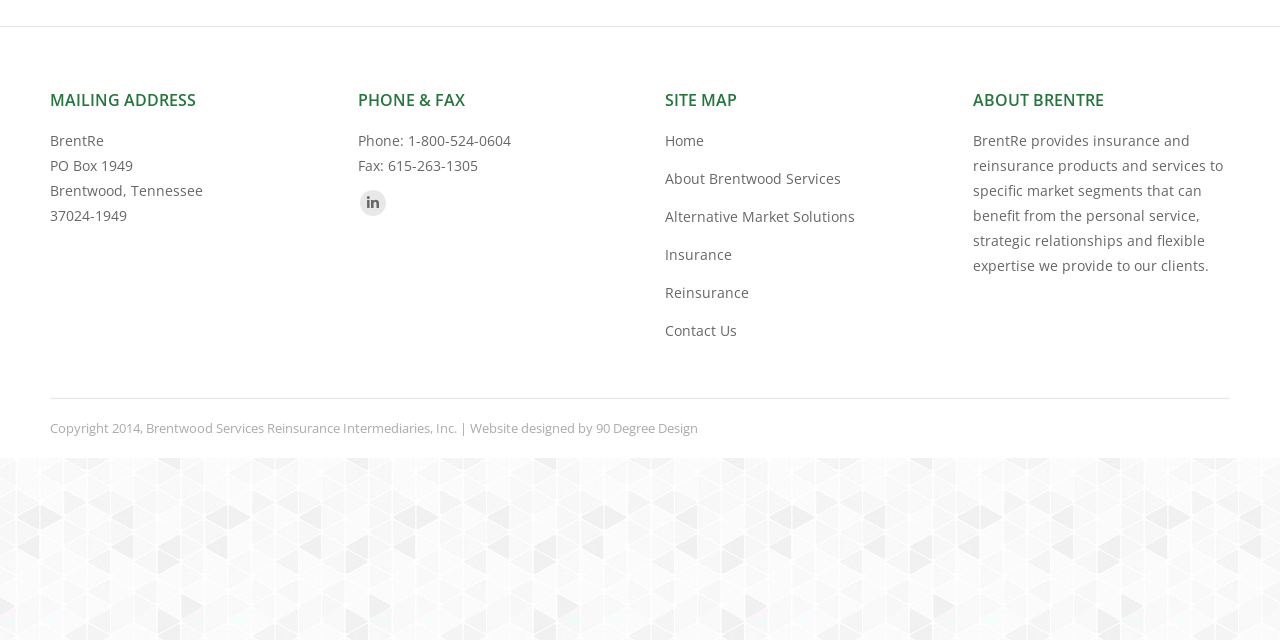Predict the bounding box coordinates for the UI element described as: "Contact Us". The coordinates should be four float numbers between 0 and 1, presented as [left, top, right, bottom].

[0.52, 0.497, 0.576, 0.536]